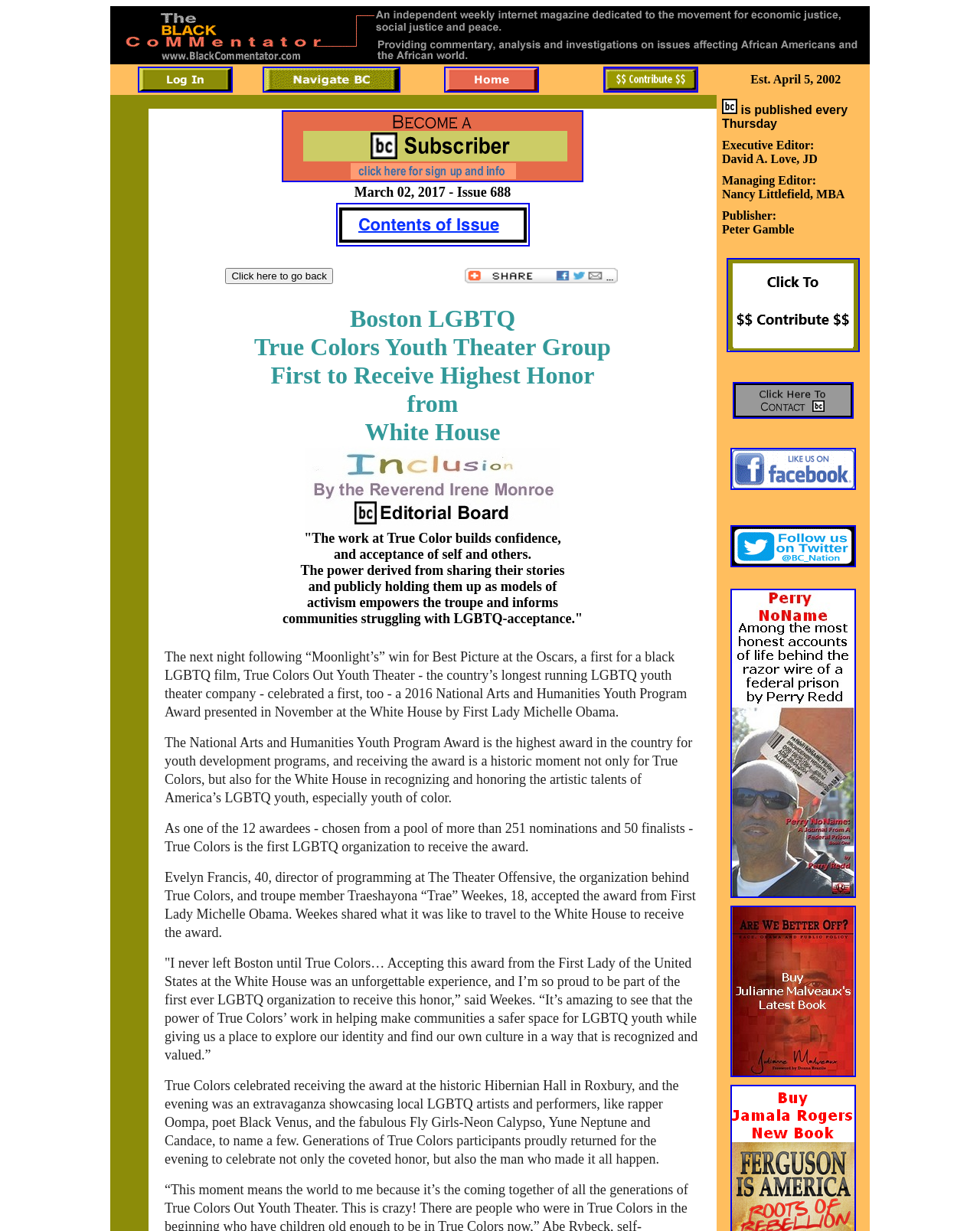Using the provided description info@aec.at, find the bounding box coordinates for the UI element. Provide the coordinates in (top-left x, top-left y, bottom-right x, bottom-right y) format, ensuring all values are between 0 and 1.

None